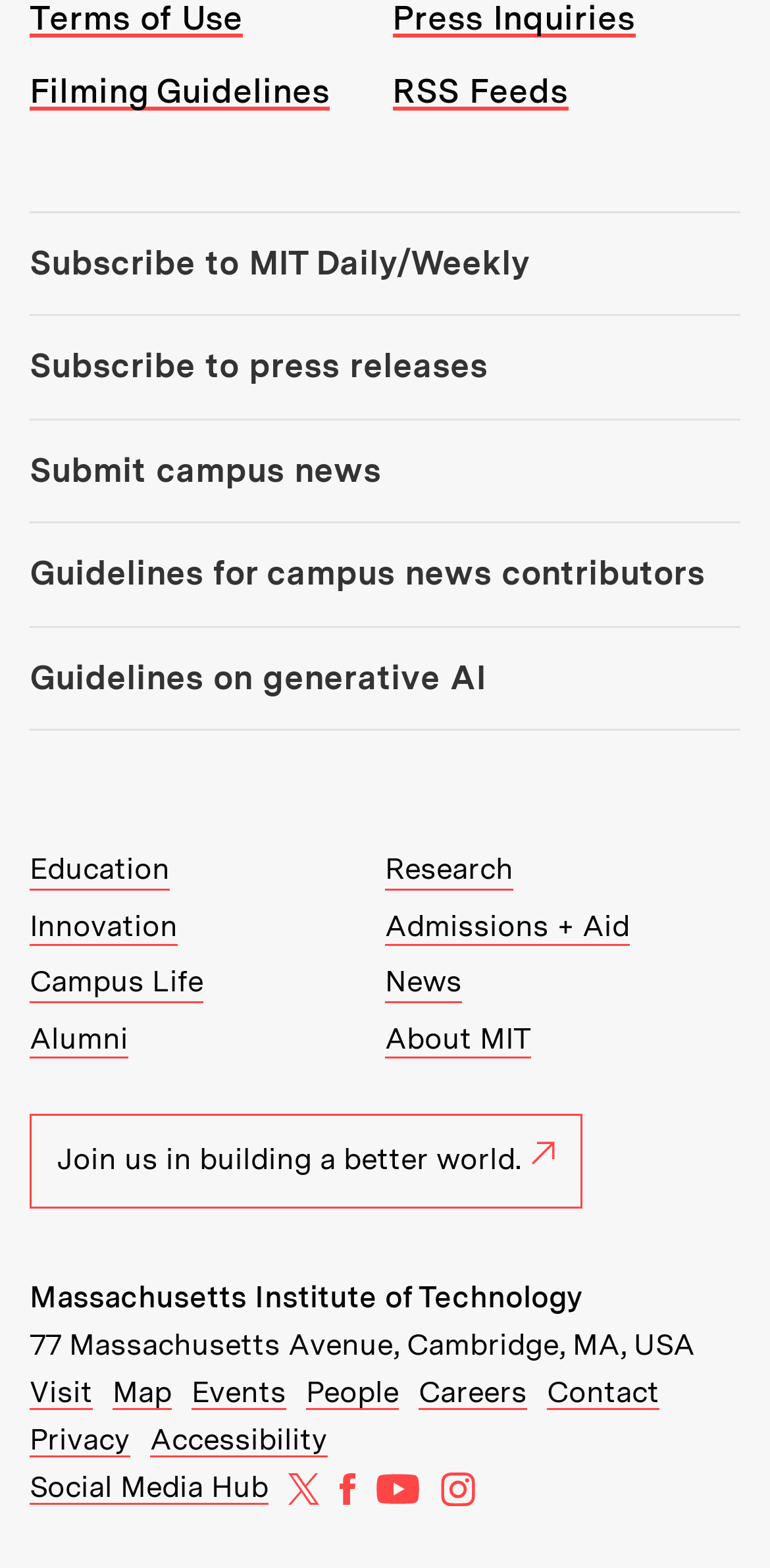Please answer the following question using a single word or phrase: 
What is the address of MIT?

77 Massachusetts Avenue, Cambridge, MA, USA